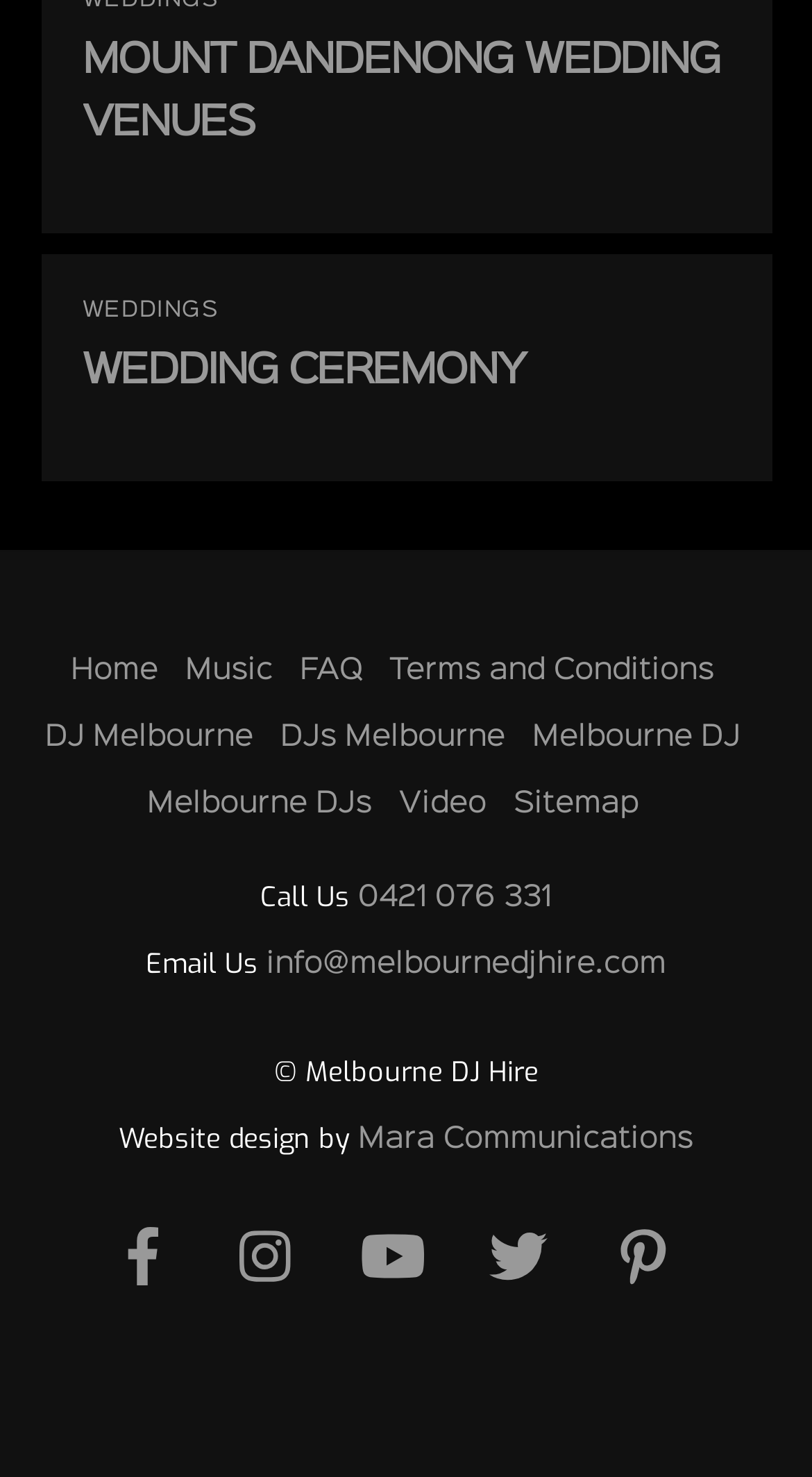What is the name of the wedding venue?
Please provide a single word or phrase answer based on the image.

MOUNT DANDENONG WEDDING VENUES